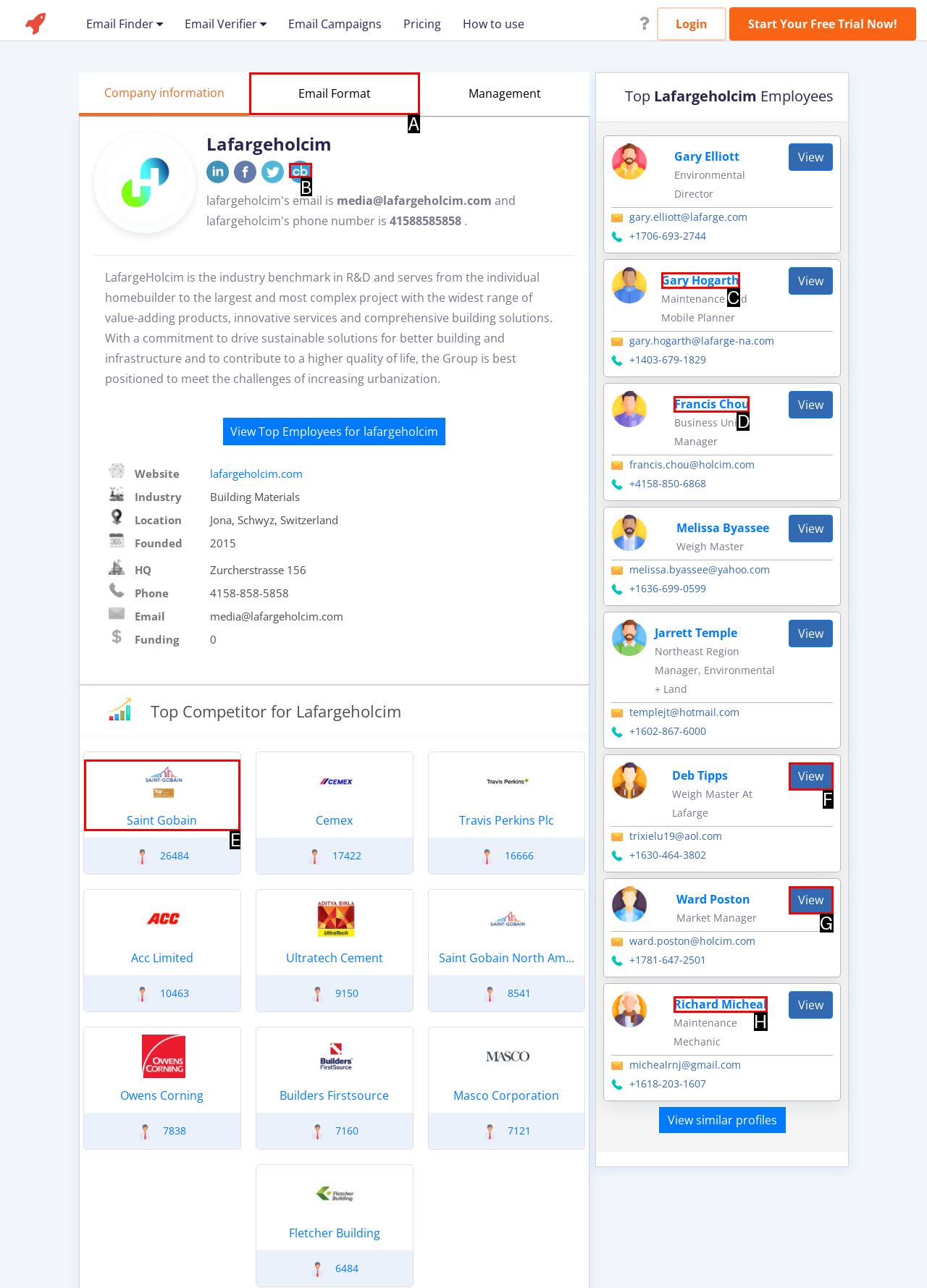Determine the appropriate lettered choice for the task: Explore the Top Competitor for Lafargeholcim. Reply with the correct letter.

E